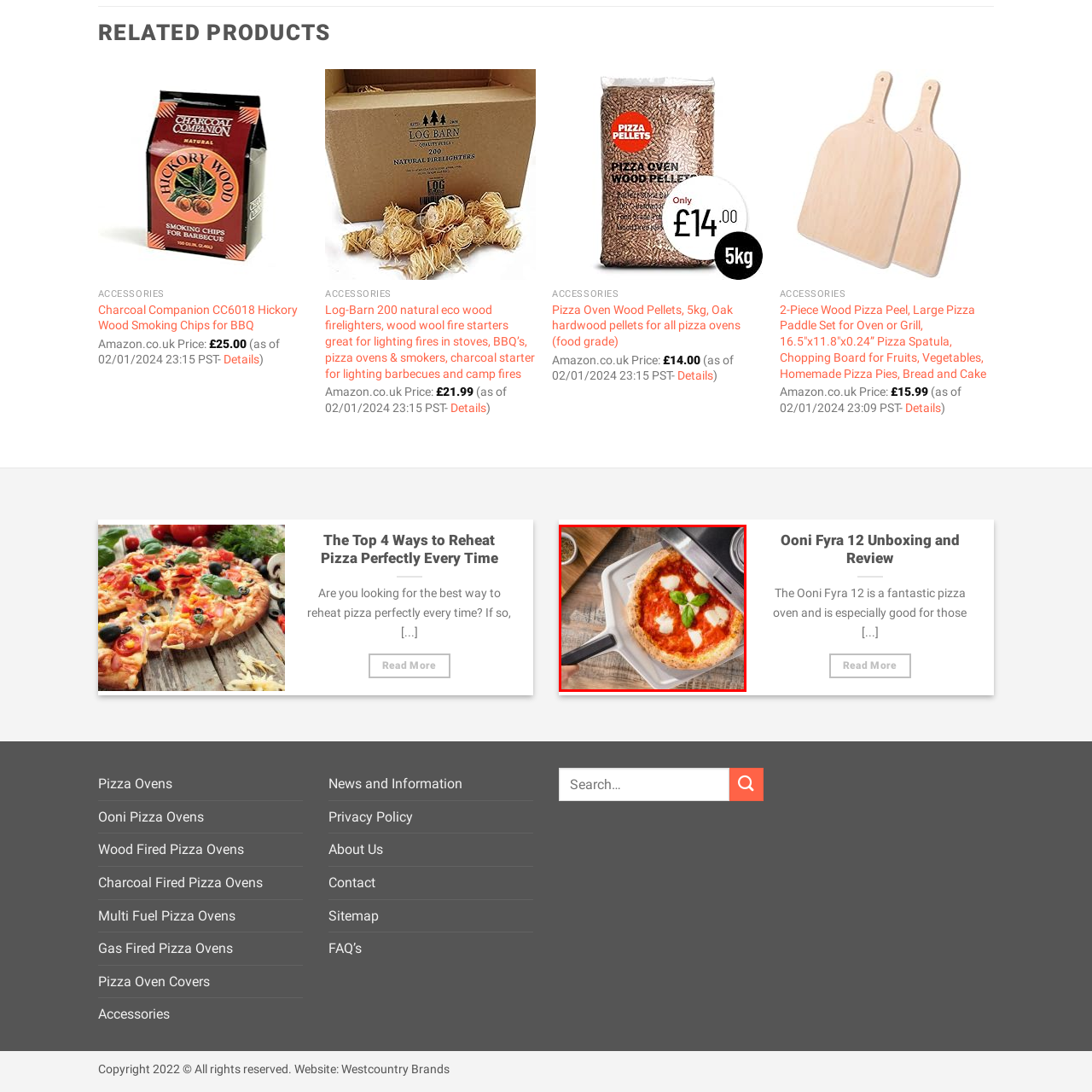What is the material of the table in the background?
Observe the section of the image outlined in red and answer concisely with a single word or phrase.

Wooden